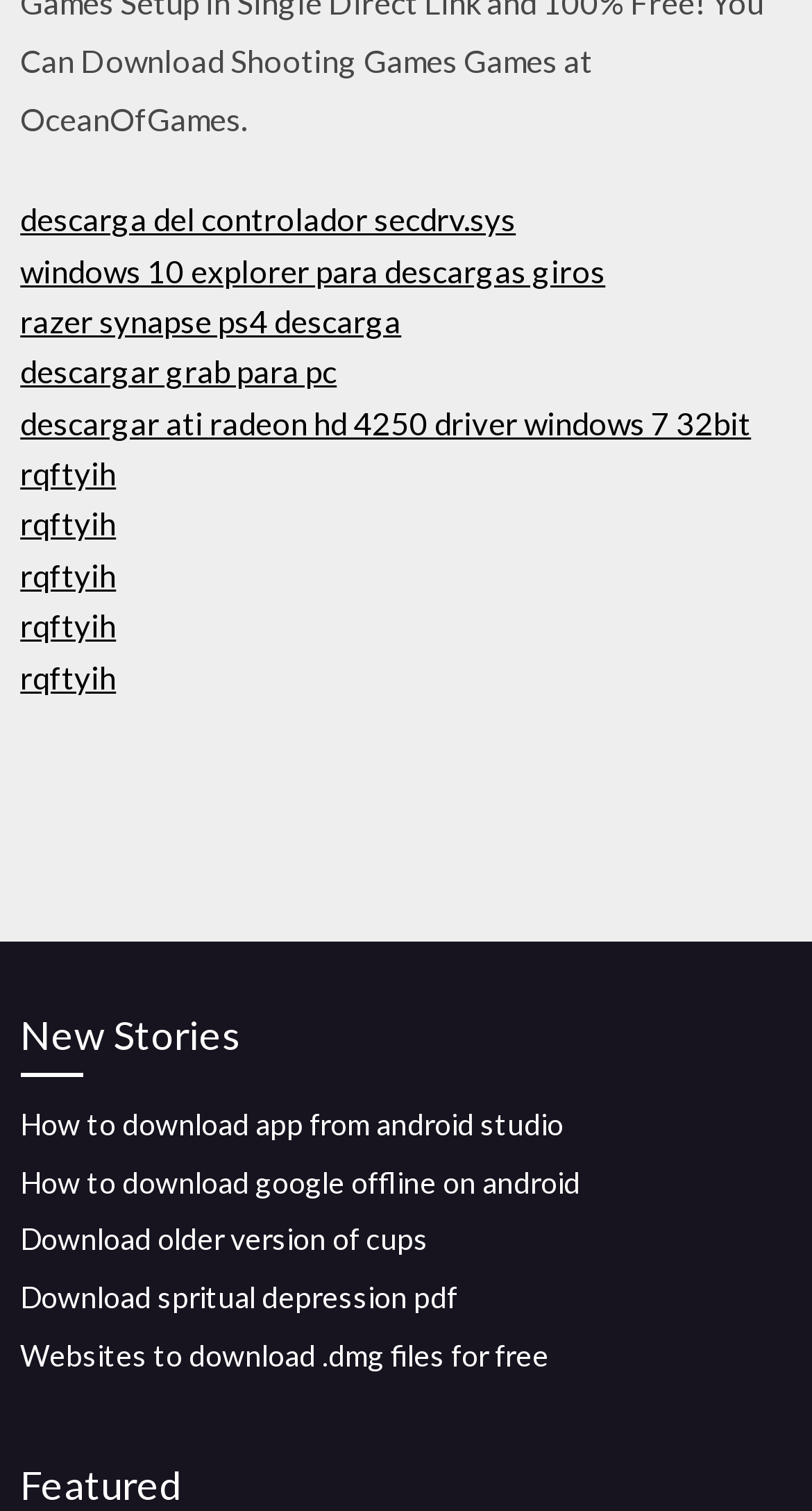Could you provide the bounding box coordinates for the portion of the screen to click to complete this instruction: "Download secdrv.sys controller"?

[0.025, 0.133, 0.635, 0.157]